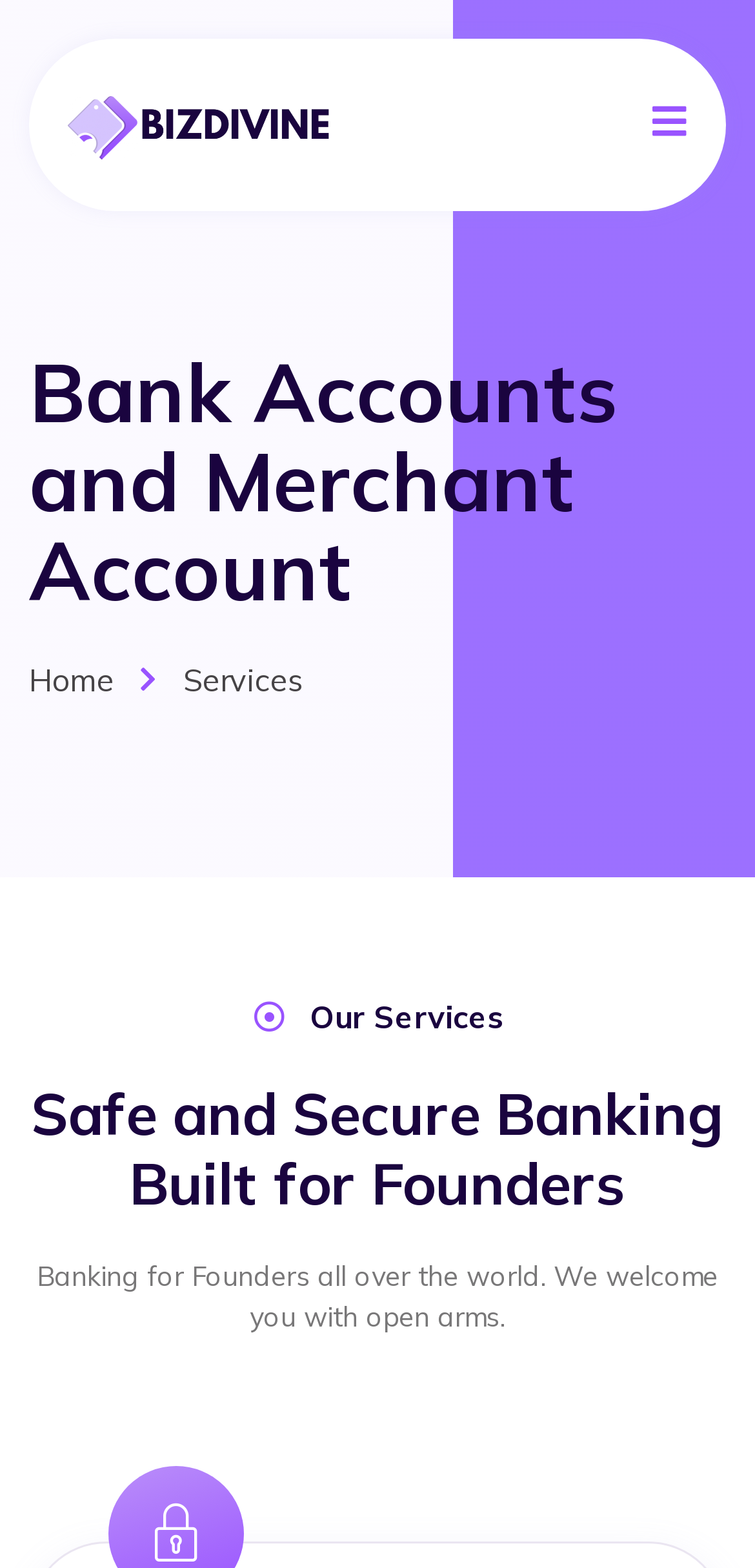How many main navigation options are available?
Look at the screenshot and respond with one word or a short phrase.

2